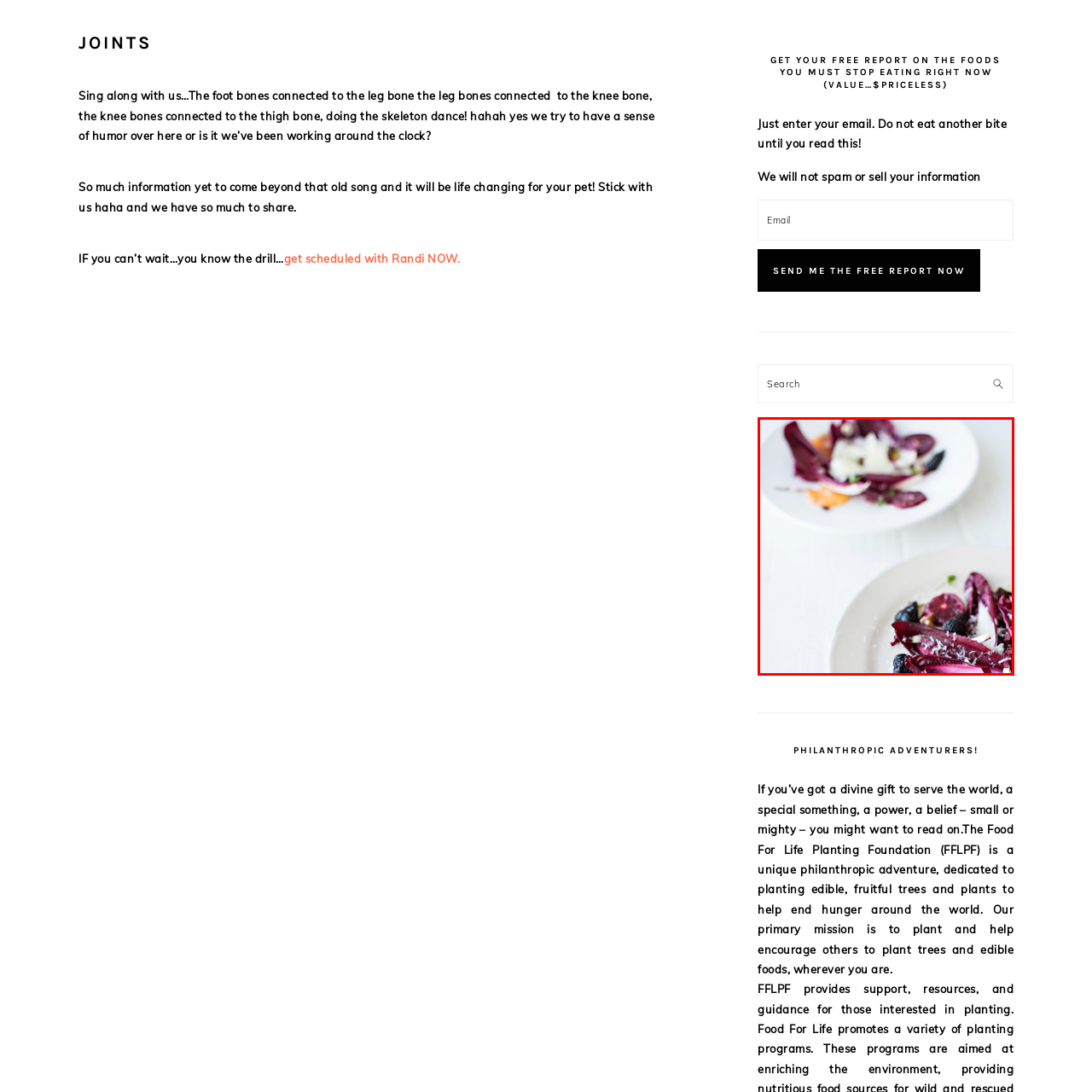Describe in detail what is happening in the image highlighted by the red border.

The image features a beautifully arranged dish of salad, showcasing a vibrant mix of ingredients. Bright purple radicchio leaves are elegantly plated alongside a medley of colorful vegetables, possibly including elements like citrus slices that add a pop of color and contrast. The foreground dish appears garnished with what looks like a light drizzle of dressing and a dusting of cheese, enhancing its visual appeal and suggesting a rich flavor profile. In the background, another plate offers a glimpse of a similar presentation, highlighting the creativity in the dish's design. The clean, white surface beneath the plates enhances the freshness of the ingredients, making this salad both an inviting and appetizing sight.